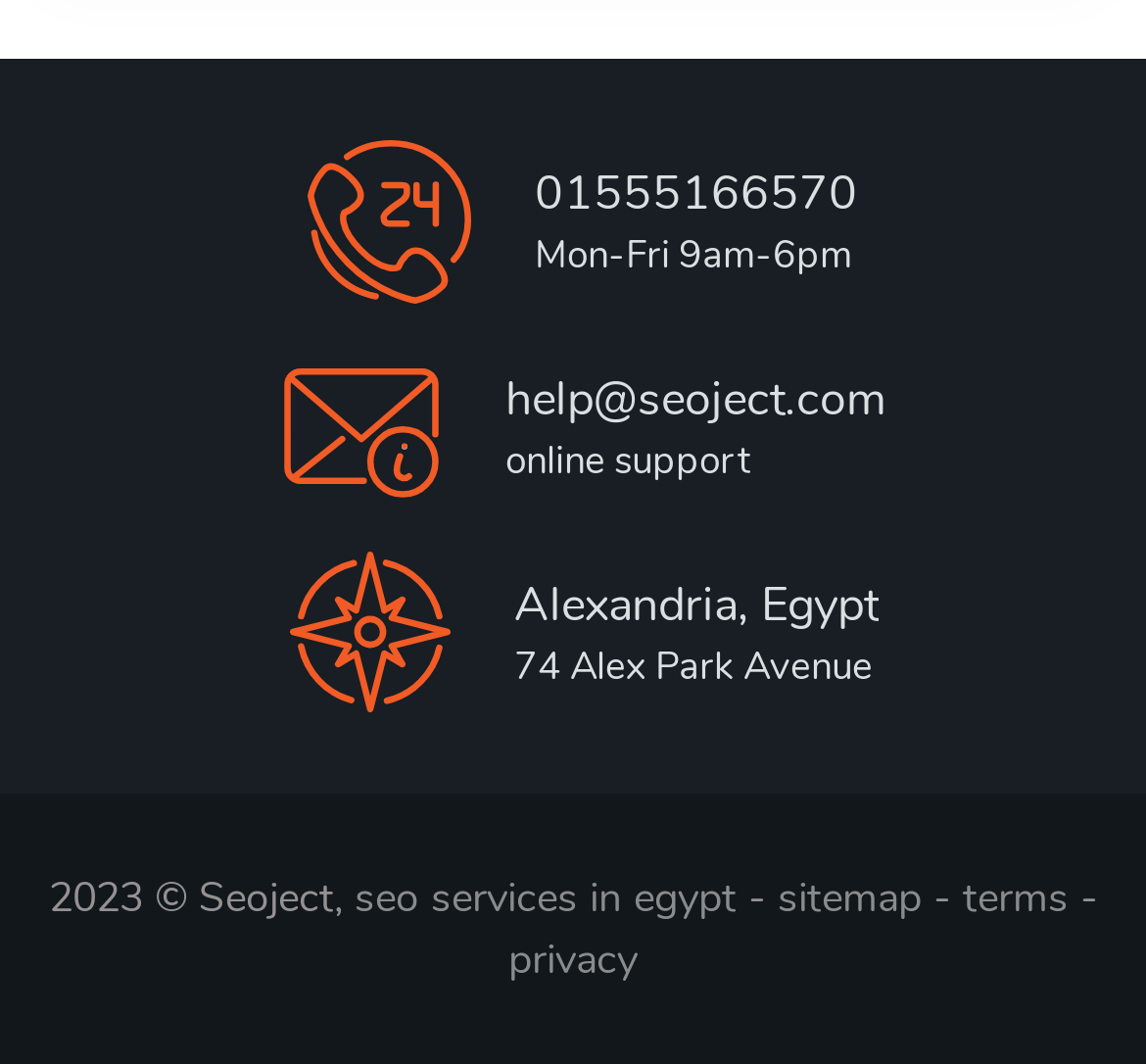Where is the office located?
Provide a well-explained and detailed answer to the question.

I found the office location by looking at the StaticText elements with the texts 'Alexandria, Egypt' and '74 Alex Park Avenue' which are located near the middle of the page, indicating it's a detail about the office location.